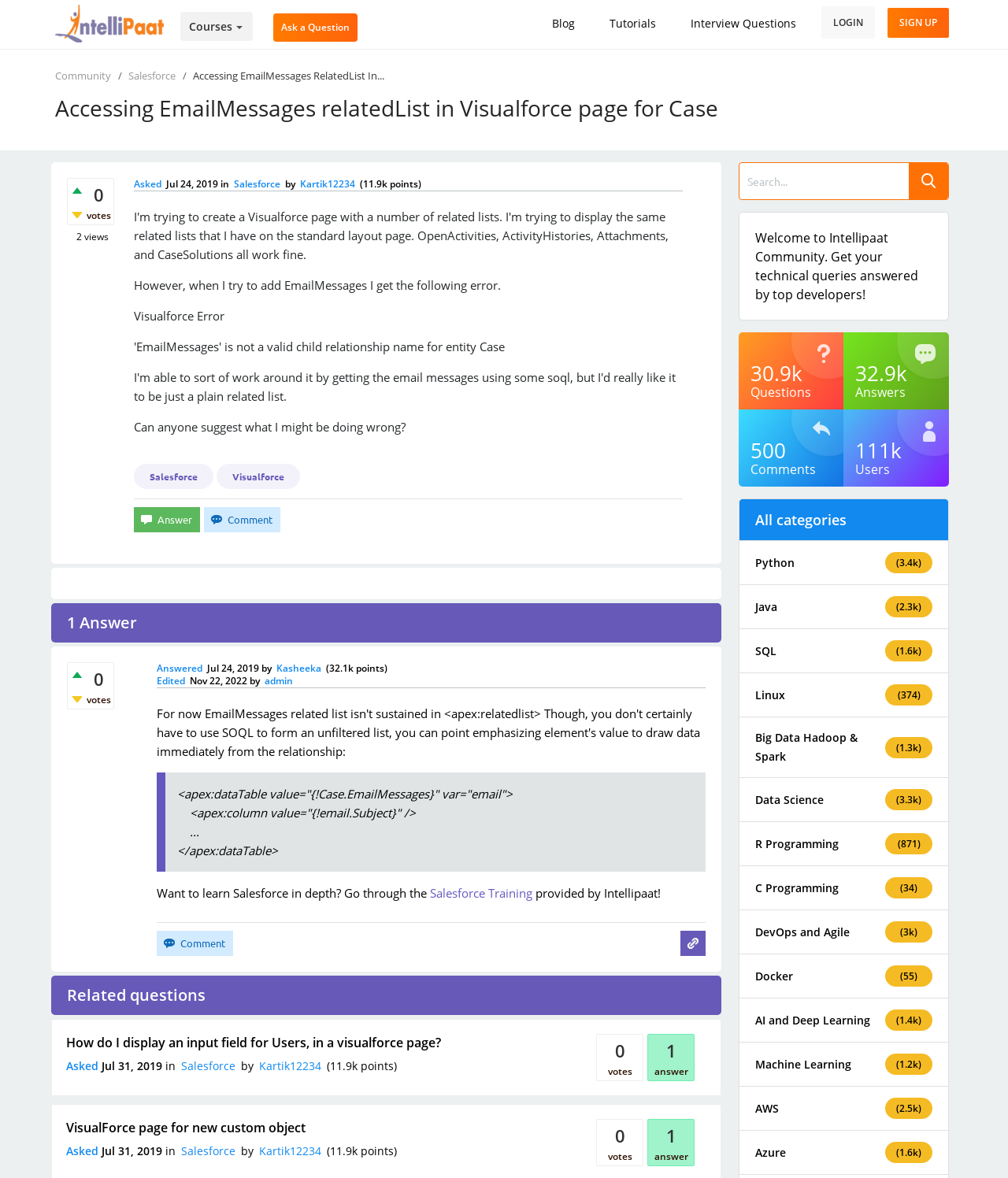Extract the heading text from the webpage.

Accessing EmailMessages relatedList in Visualforce page for Case